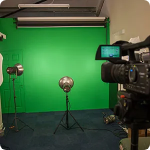What is the purpose of the DIY chromakey wall?
Carefully examine the image and provide a detailed answer to the question.

The caption explains that the DIY chromakey wall is ideal for video projects that require background removal or replacement, which is the primary purpose of this setup.